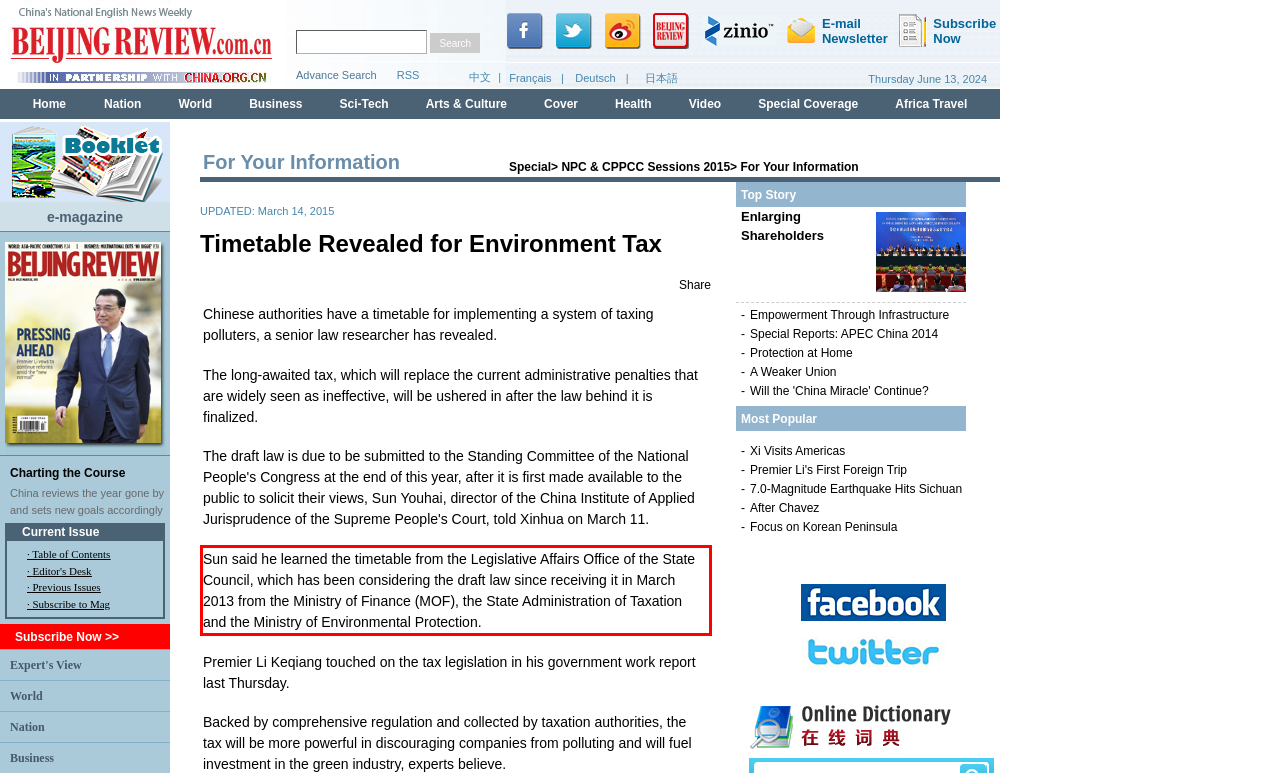Within the screenshot of a webpage, identify the red bounding box and perform OCR to capture the text content it contains.

Sun said he learned the timetable from the Legislative Affairs Office of the State Council, which has been considering the draft law since receiving it in March 2013 from the Ministry of Finance (MOF), the State Administration of Taxation and the Ministry of Environmental Protection.